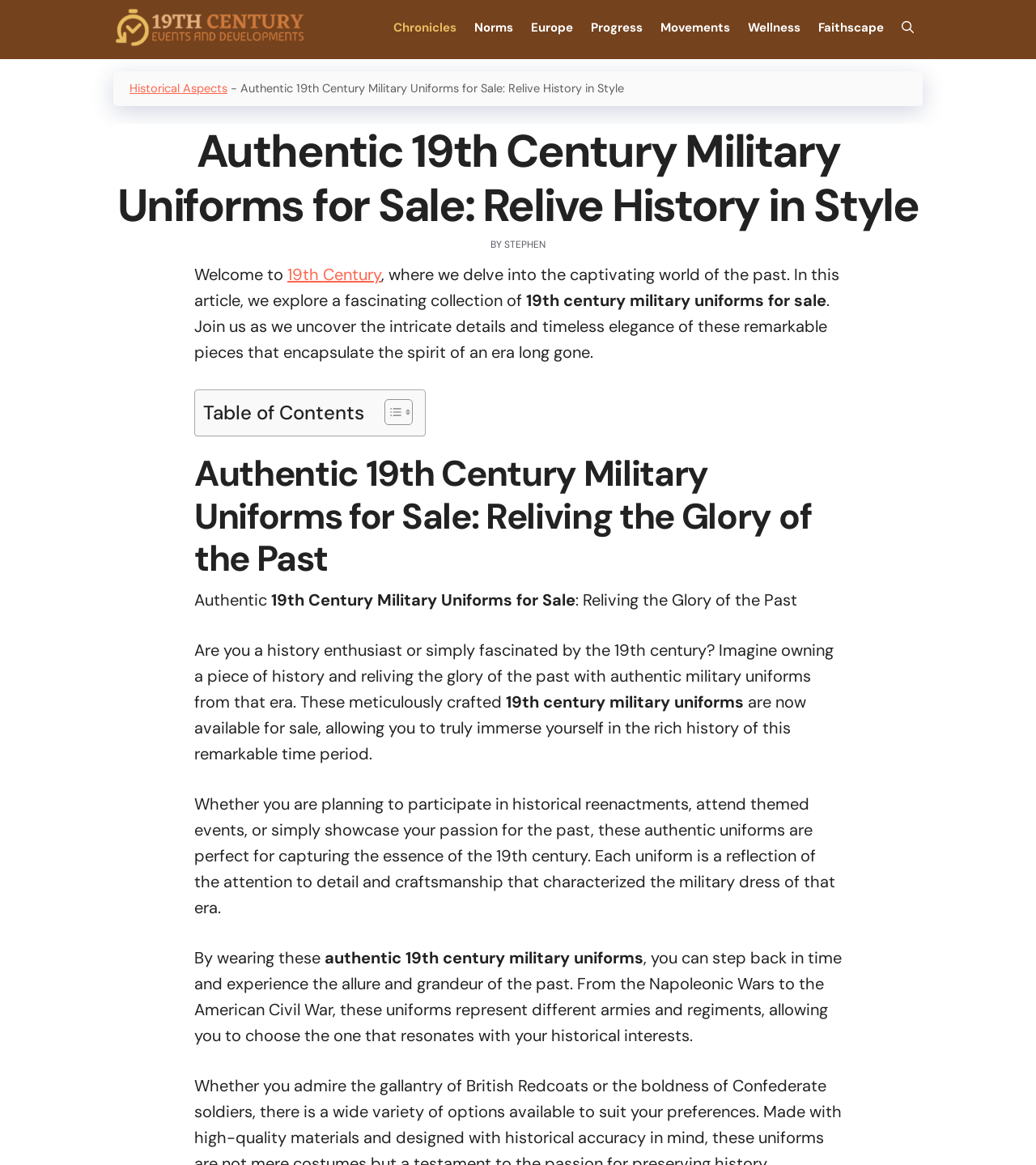Specify the bounding box coordinates of the area to click in order to execute this command: 'Click the '19th Century' link at the top'. The coordinates should consist of four float numbers ranging from 0 to 1, and should be formatted as [left, top, right, bottom].

[0.109, 0.013, 0.297, 0.031]